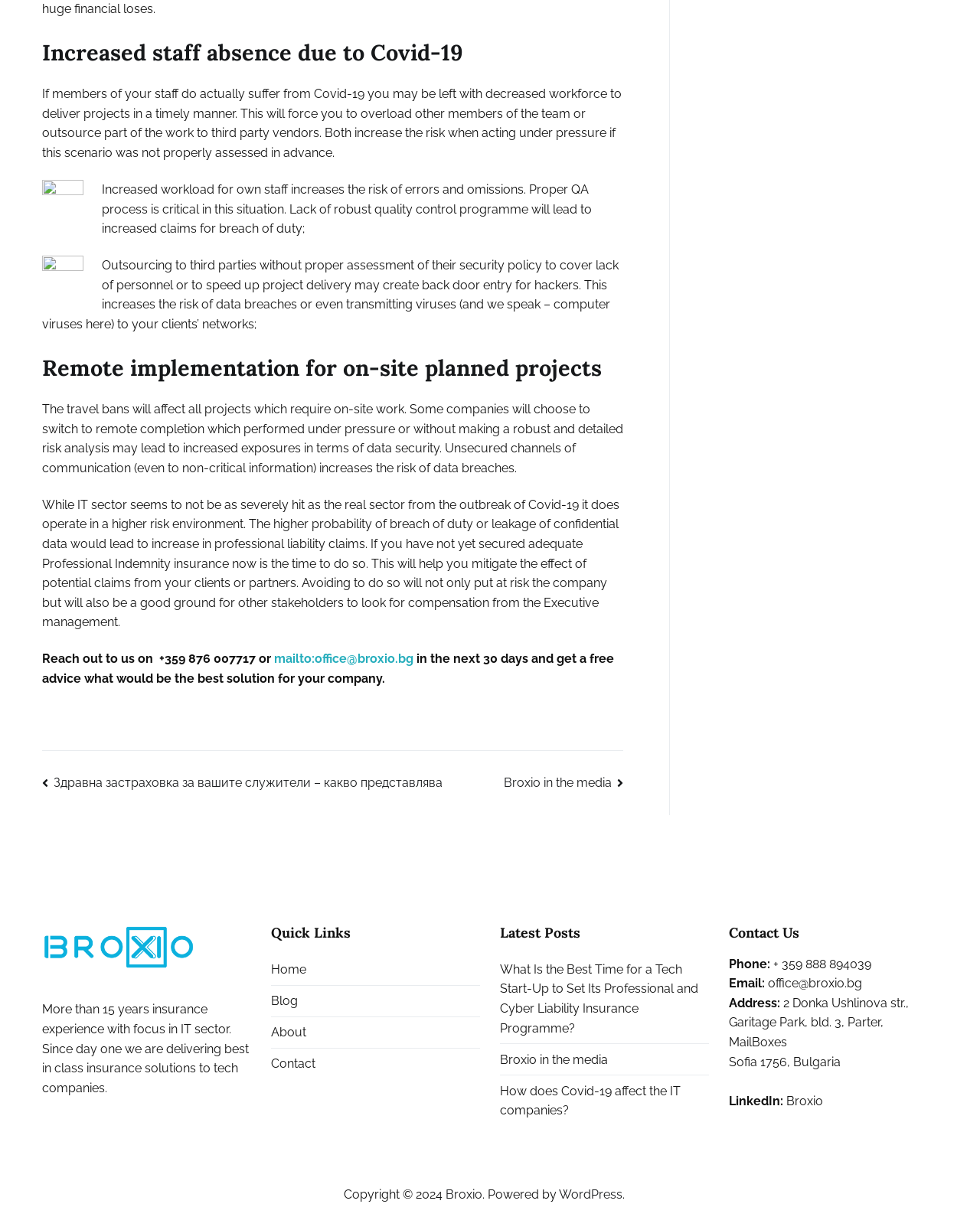Given the description "Broxio in the media", determine the bounding box of the corresponding UI element.

[0.514, 0.637, 0.636, 0.649]